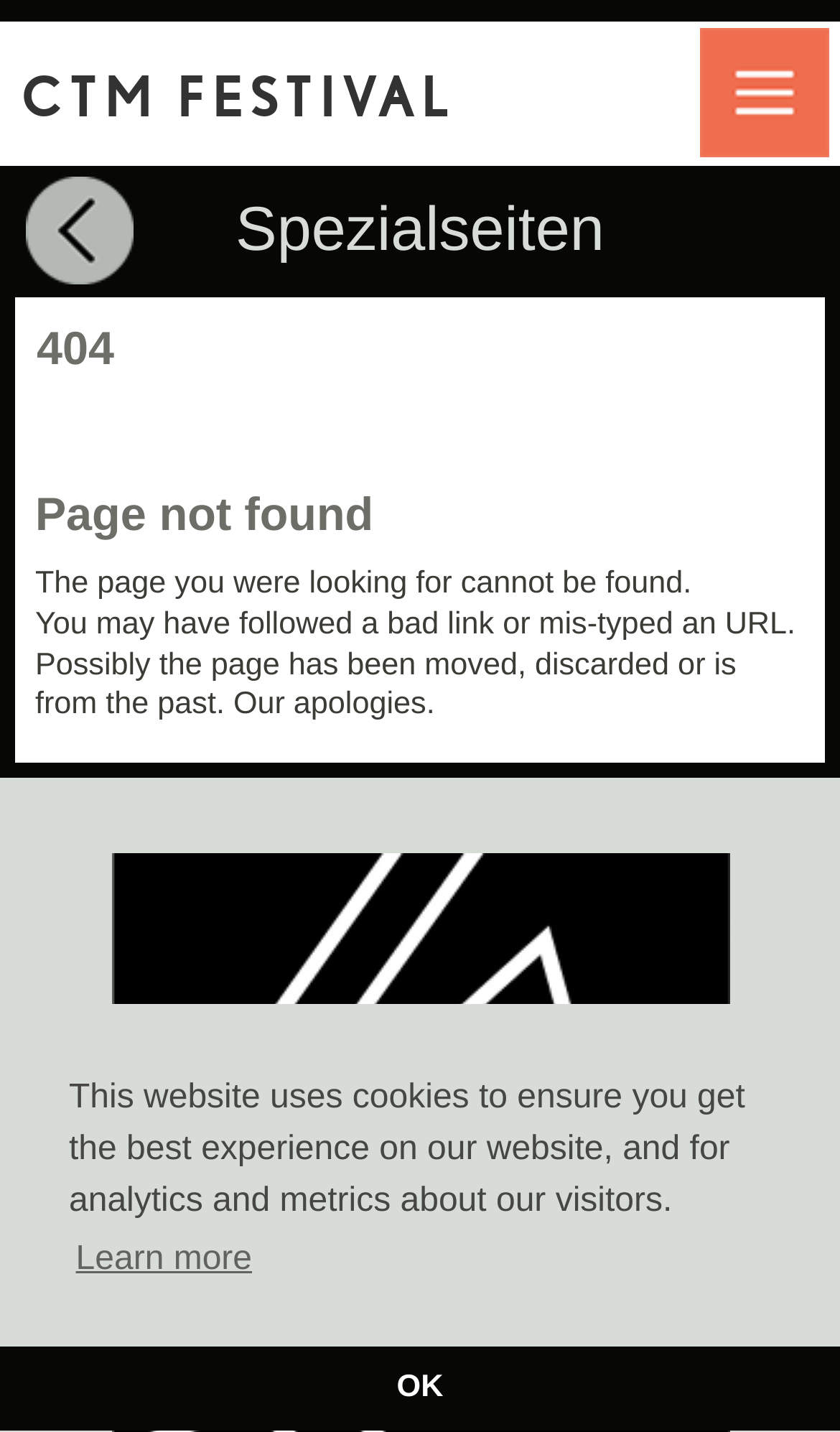What is the current page status?
Answer with a single word or phrase, using the screenshot for reference.

404